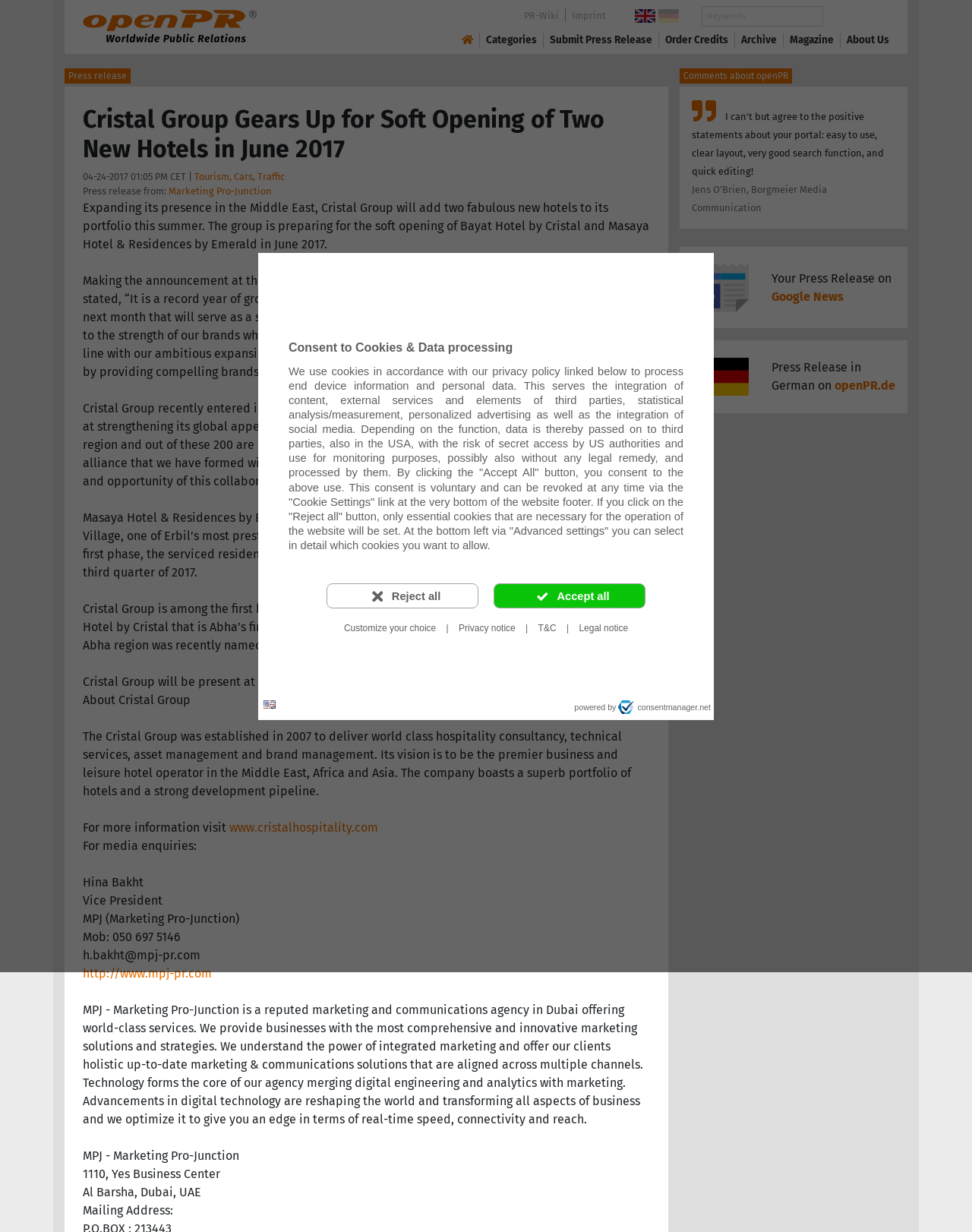Please identify the bounding box coordinates of the element that needs to be clicked to execute the following command: "Search for keywords". Provide the bounding box using four float numbers between 0 and 1, formatted as [left, top, right, bottom].

[0.722, 0.005, 0.847, 0.021]